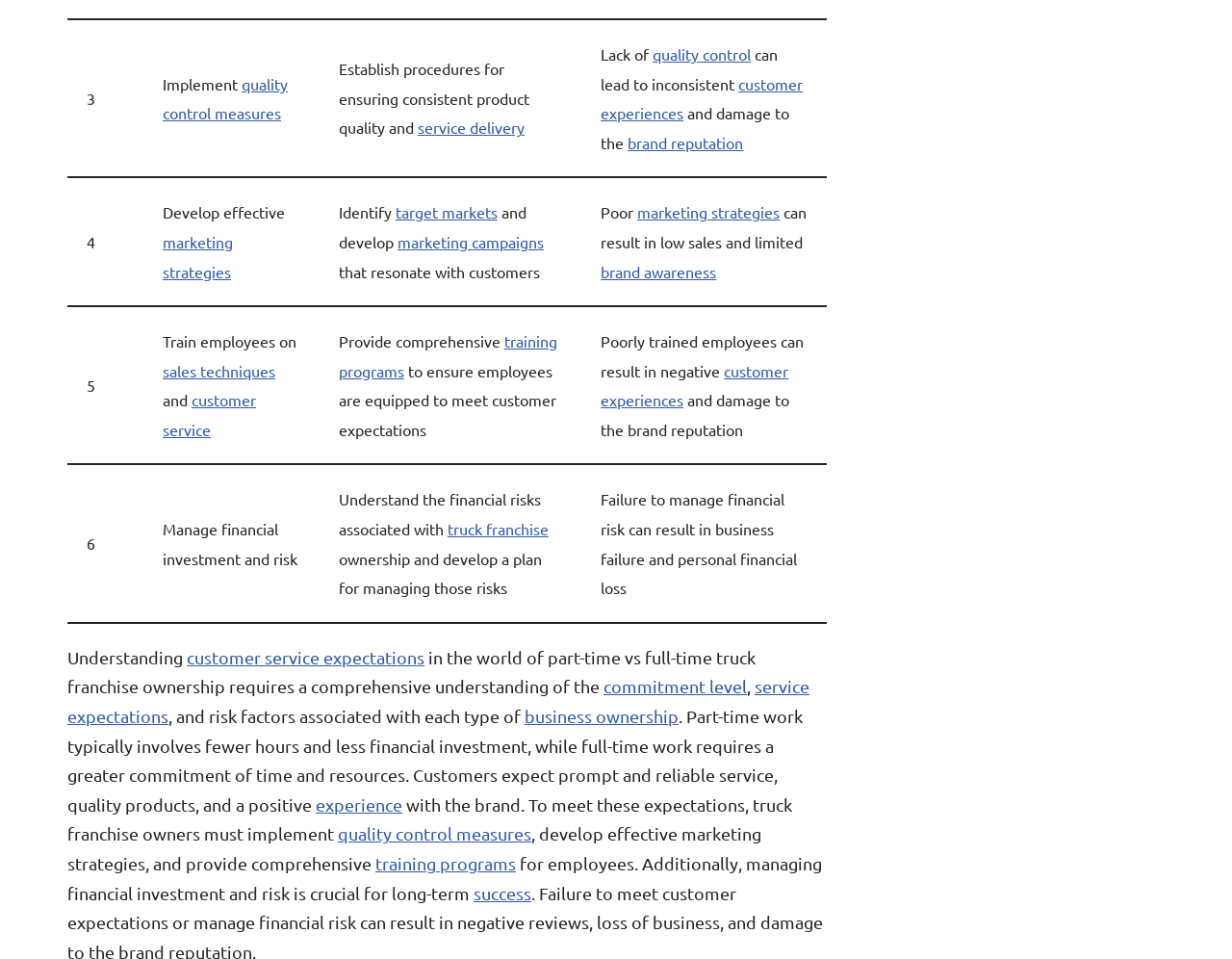Find the bounding box coordinates of the element you need to click on to perform this action: 'follow link to service delivery'. The coordinates should be represented by four float values between 0 and 1, in the format [left, top, right, bottom].

[0.339, 0.123, 0.426, 0.143]